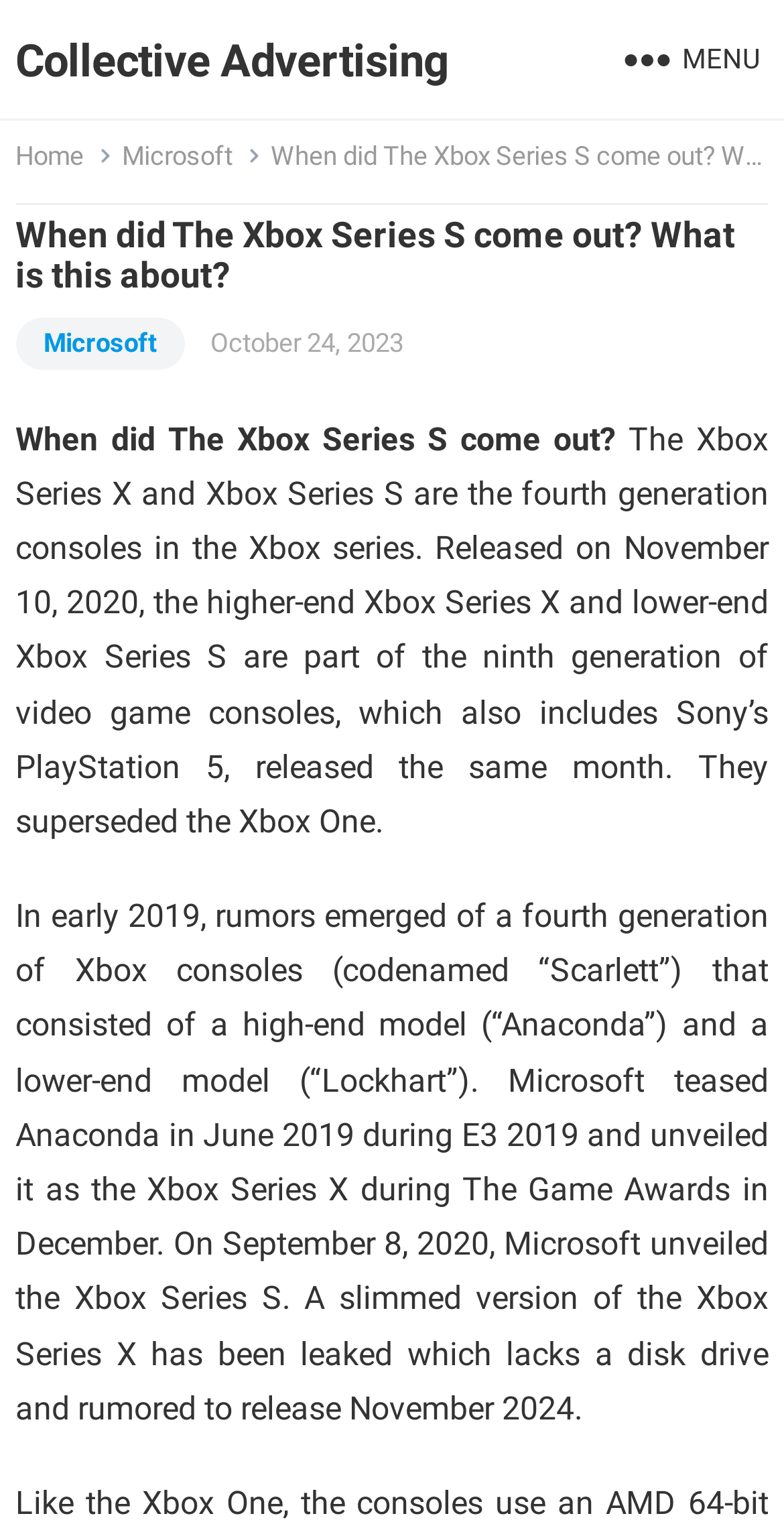What is the rumored release date of the slimmed version of the Xbox Series X?
Offer a detailed and exhaustive answer to the question.

The answer can be found in the paragraph that describes the rumors of the slimmed version of the Xbox Series X. It states that the rumored release date is November 2024.